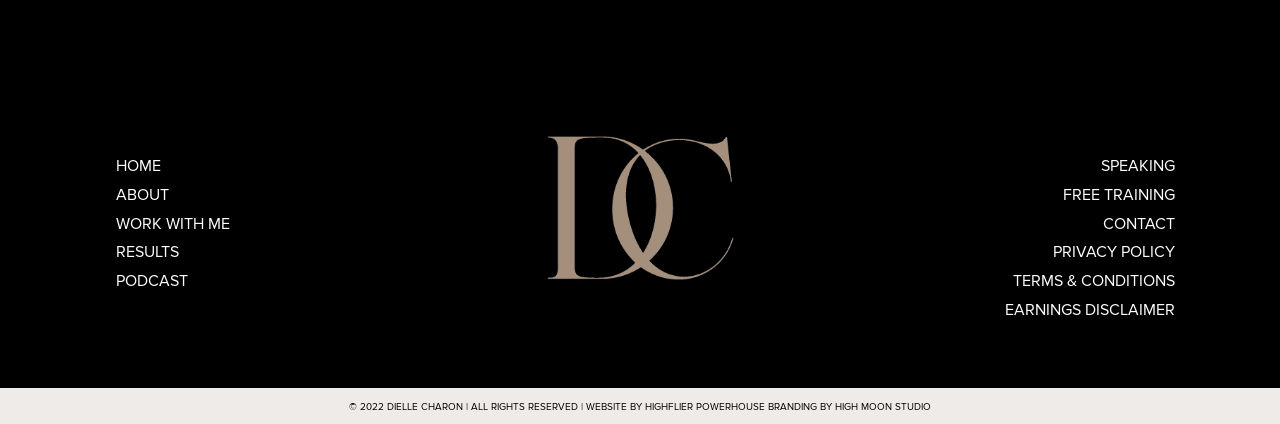From the webpage screenshot, identify the region described by WORK WITH ME. Provide the bounding box coordinates as (top-left x, top-left y, bottom-right x, bottom-right y), with each value being a floating point number between 0 and 1.

[0.091, 0.504, 0.18, 0.551]